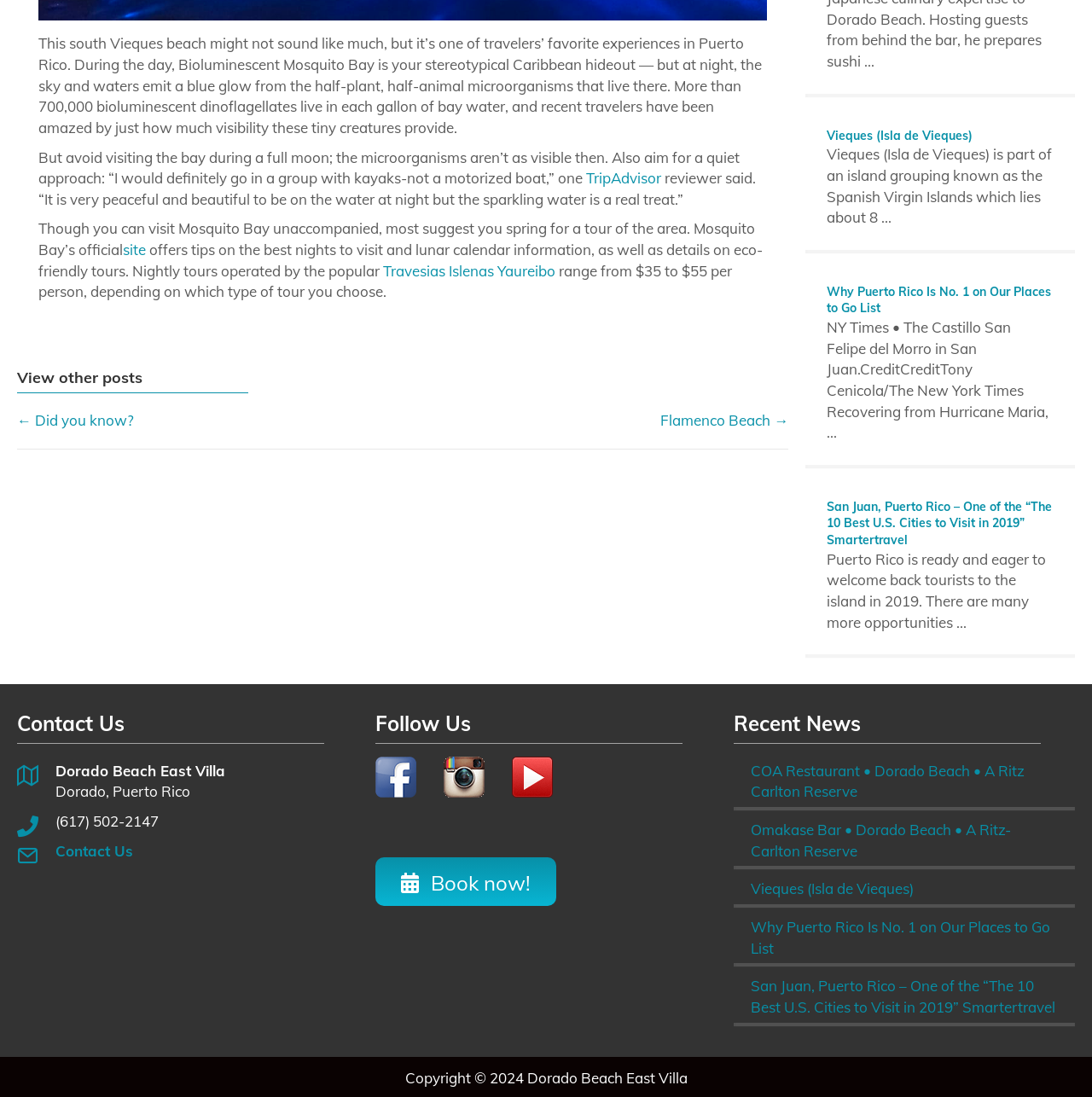Determine the bounding box coordinates for the clickable element to execute this instruction: "Contact Us". Provide the coordinates as four float numbers between 0 and 1, i.e., [left, top, right, bottom].

[0.051, 0.767, 0.122, 0.784]